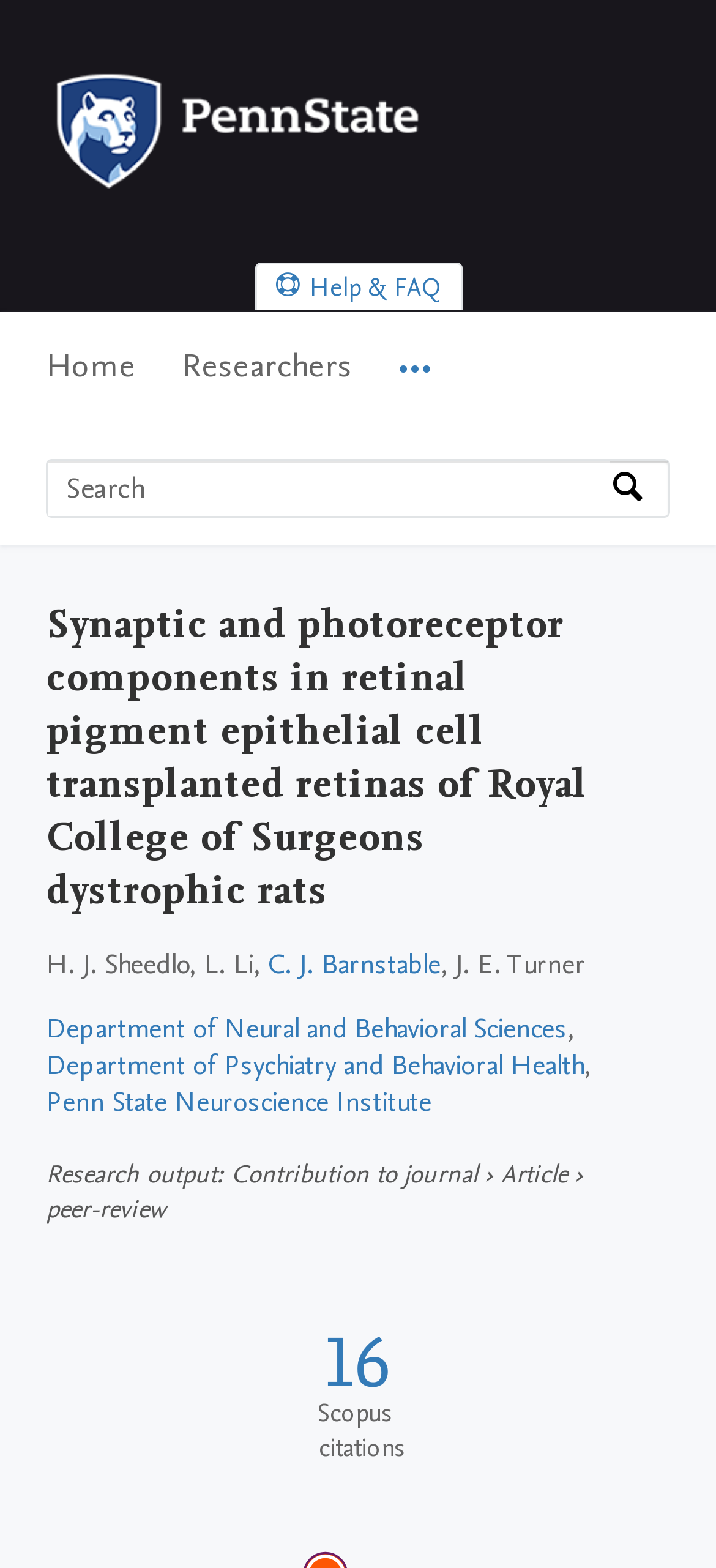What is the department of the author C. J. Barnstable?
Give a one-word or short-phrase answer derived from the screenshot.

Not mentioned